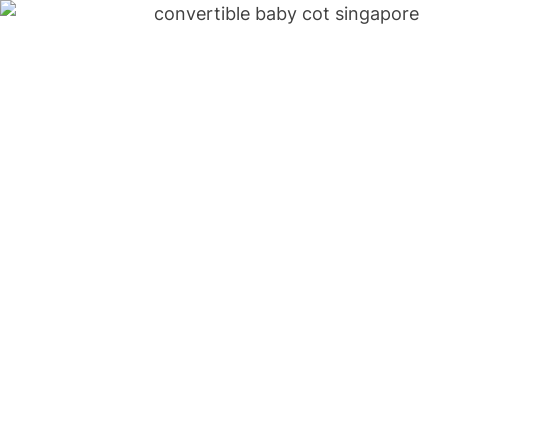What is the benefit of accessorizing the cot?
Based on the screenshot, provide your answer in one word or phrase.

Keeps infants entertained